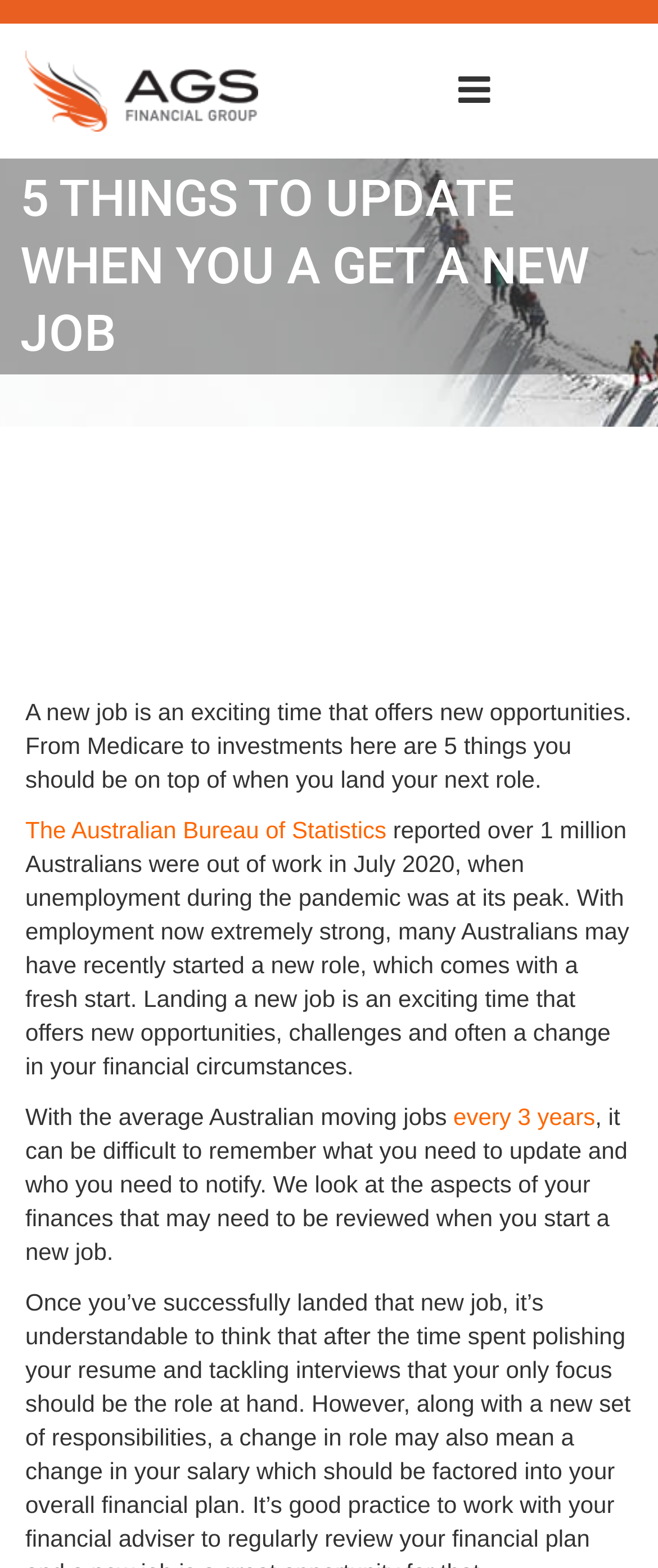Refer to the screenshot and answer the following question in detail:
What is the source of the unemployment data?

The source of the unemployment data is mentioned in the webpage as 'The Australian Bureau of Statistics', which is linked to provide more information.